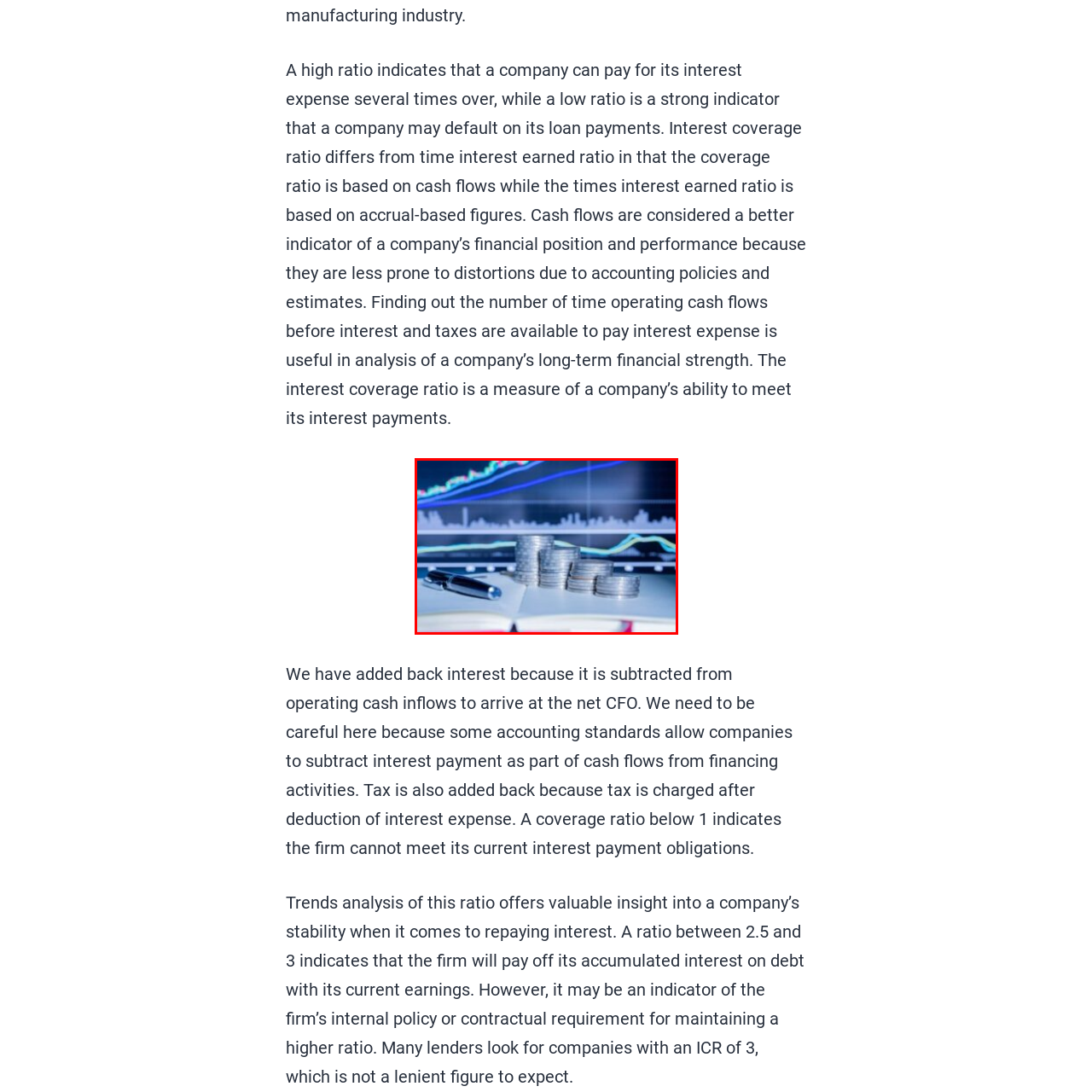Focus on the content within the red box and provide a succinct answer to this question using just one word or phrase: 
What does a high ICR signify?

Strong financial health